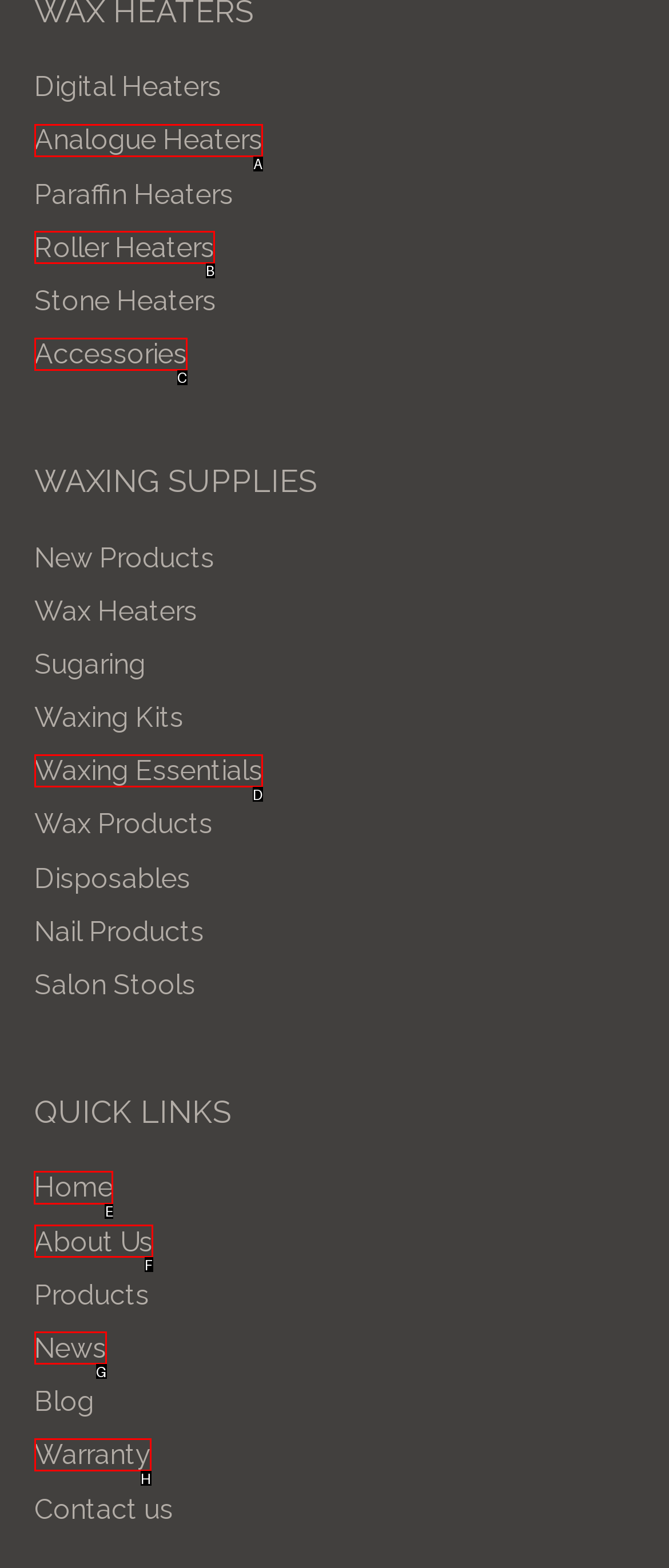To complete the task: Go to Home, select the appropriate UI element to click. Respond with the letter of the correct option from the given choices.

E